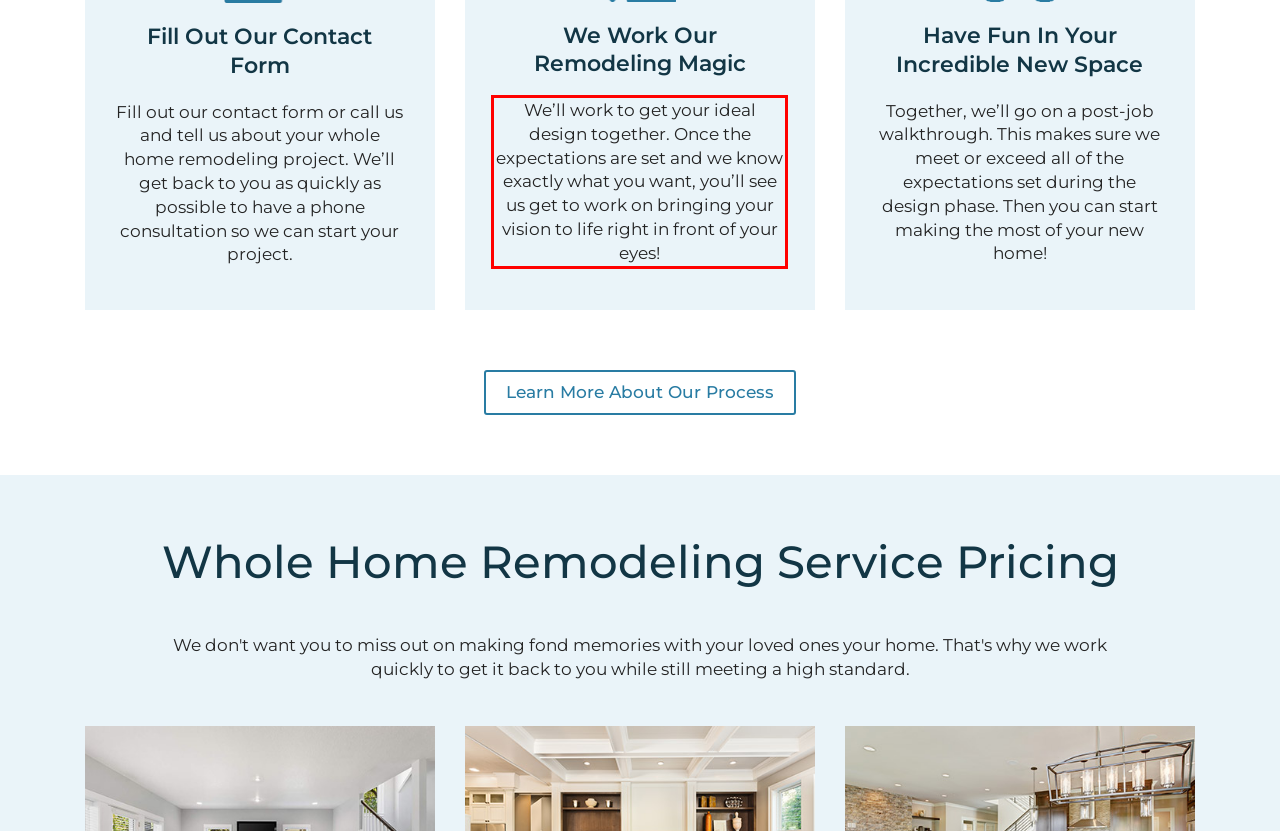Please analyze the screenshot of a webpage and extract the text content within the red bounding box using OCR.

We’ll work to get your ideal design together. Once the expectations are set and we know exactly what you want, you’ll see us get to work on bringing your vision to life right in front of your eyes!